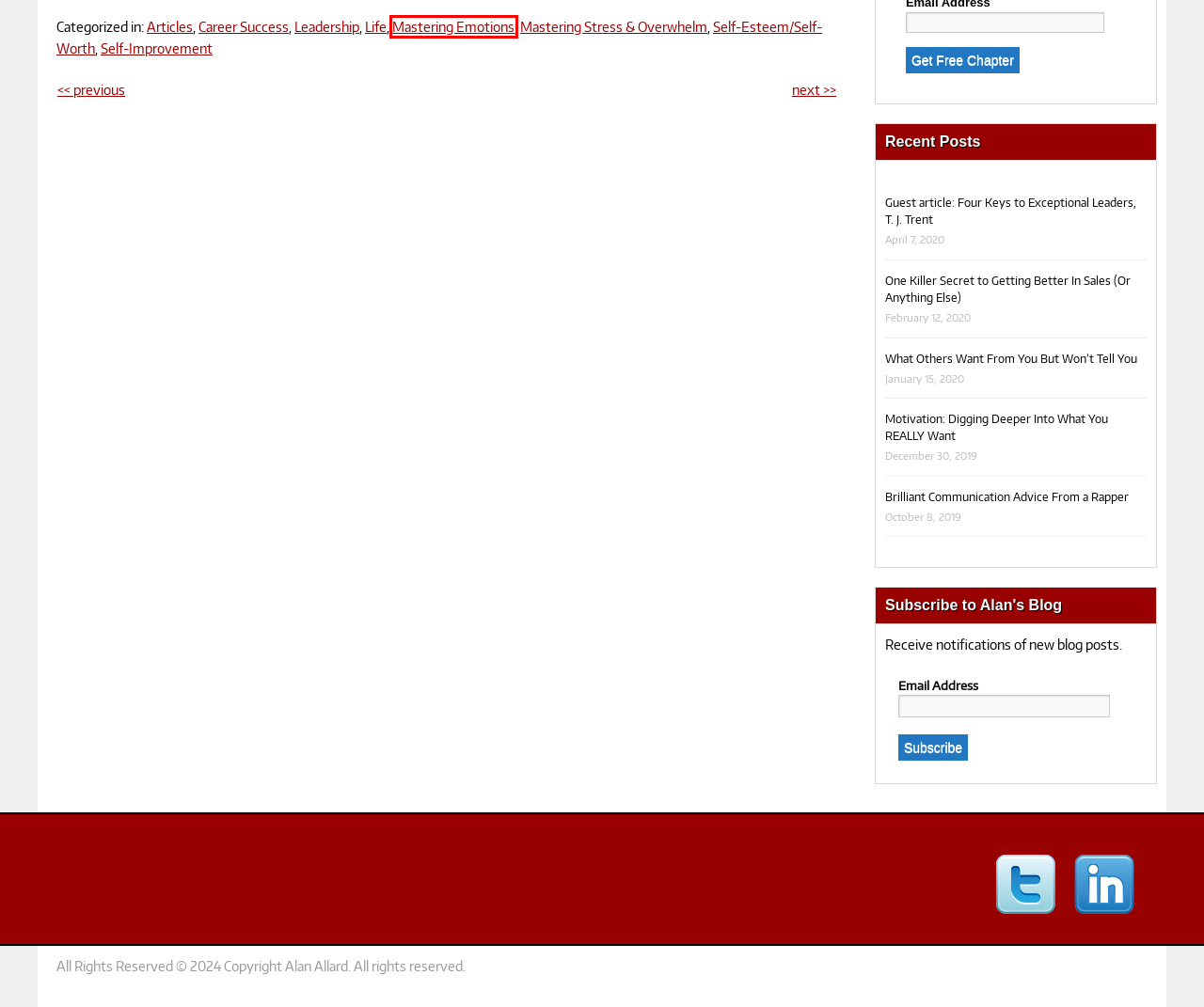Please examine the screenshot provided, which contains a red bounding box around a UI element. Select the webpage description that most accurately describes the new page displayed after clicking the highlighted element. Here are the candidates:
A. How to Choose How You Feel, No Matter What - Alan Allard : Alan Allard
B. Career Success Archives - Alan Allard : Alan Allard
C. One Killer Secret to Getting Better In Sales (Or Anything Else) - Alan Allard : Alan Allard
D. Self-Esteem/Self-Worth Archives - Alan Allard : Alan Allard
E. Self-Improvement Archives - Alan Allard : Alan Allard
F. Mastering Emotions Archives - Alan Allard : Alan Allard
G. Mastering Stress & Overwhelm Archives - Alan Allard : Alan Allard
H. Brilliant Communication Advice From a Rapper - Alan Allard : Alan Allard

F